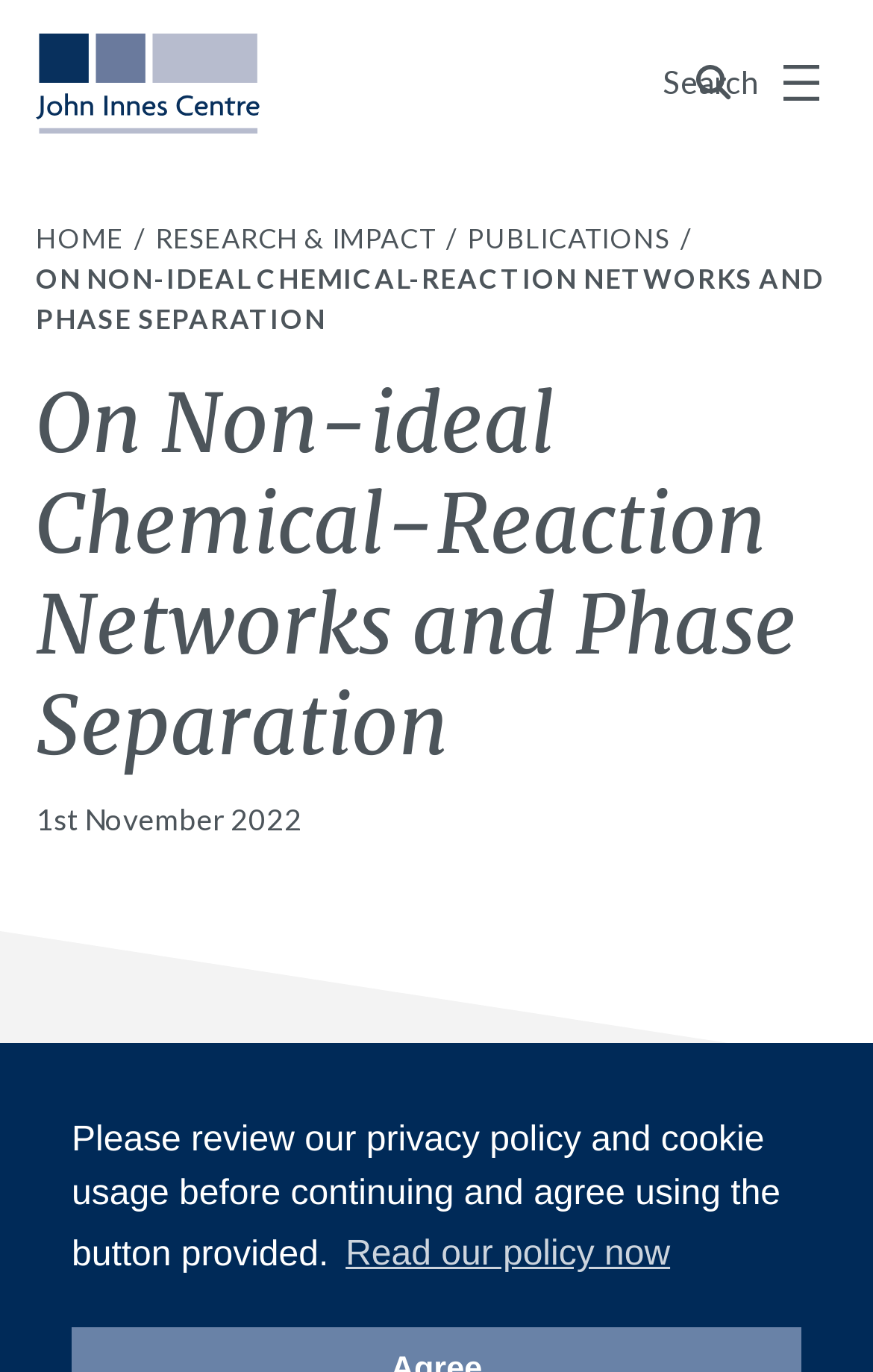Given the element description Research & Impact, identify the bounding box coordinates for the UI element on the webpage screenshot. The format should be (top-left x, top-left y, bottom-right x, bottom-right y), with values between 0 and 1.

[0.178, 0.161, 0.506, 0.186]